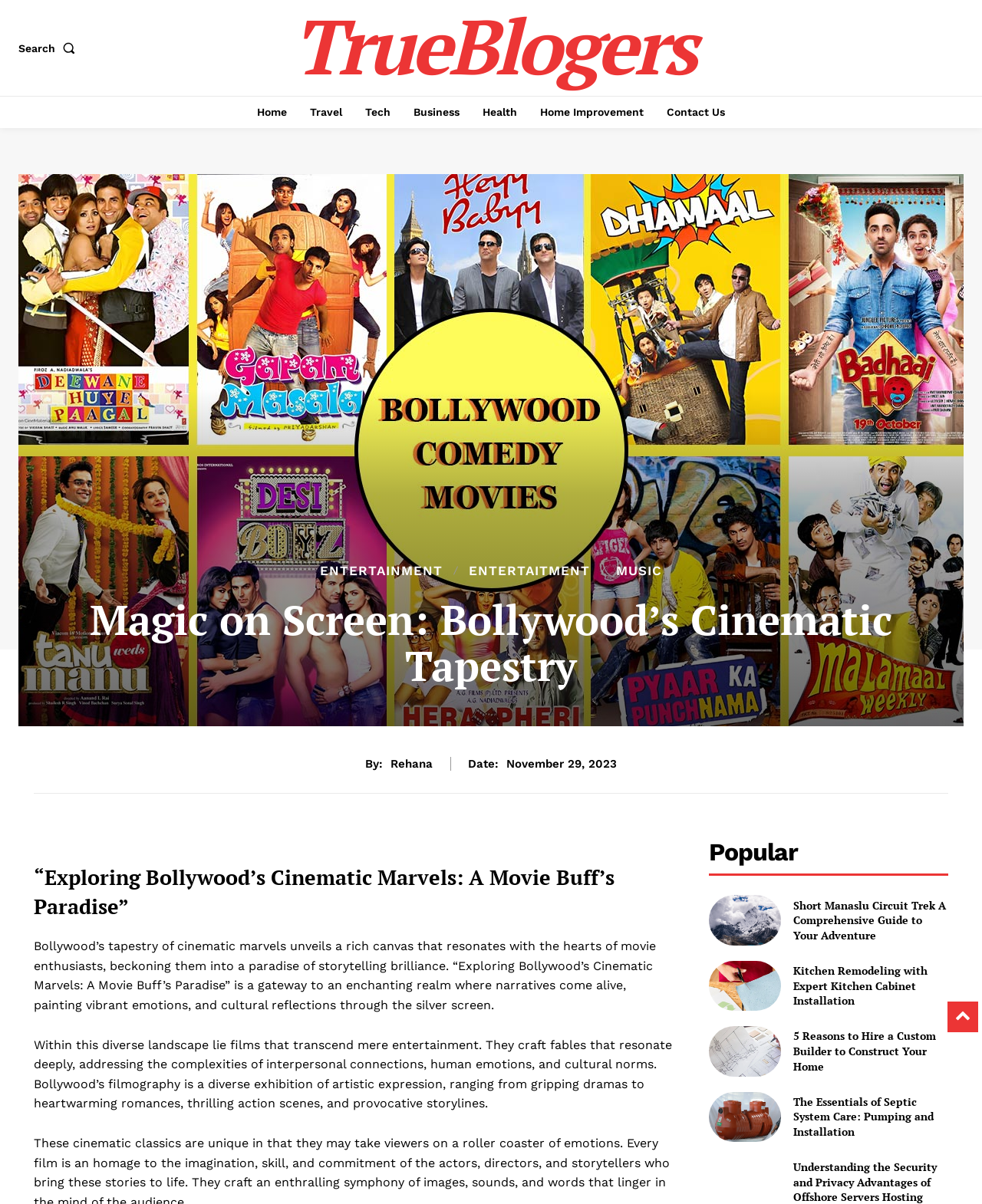How many popular articles are listed?
We need a detailed and meticulous answer to the question.

I counted the number of links under the 'Popular' section, which are 'Short Manaslu Circuit Trek A Comprehensive Guide to Your Adventure', 'Kitchen Remodeling with Expert Kitchen Cabinet Installation', '5 Reasons to Hire a Custom Builder to Construct Your Home', and 'The Essentials of Septic System Care: Pumping and Installation'. There are 4 popular articles in total.